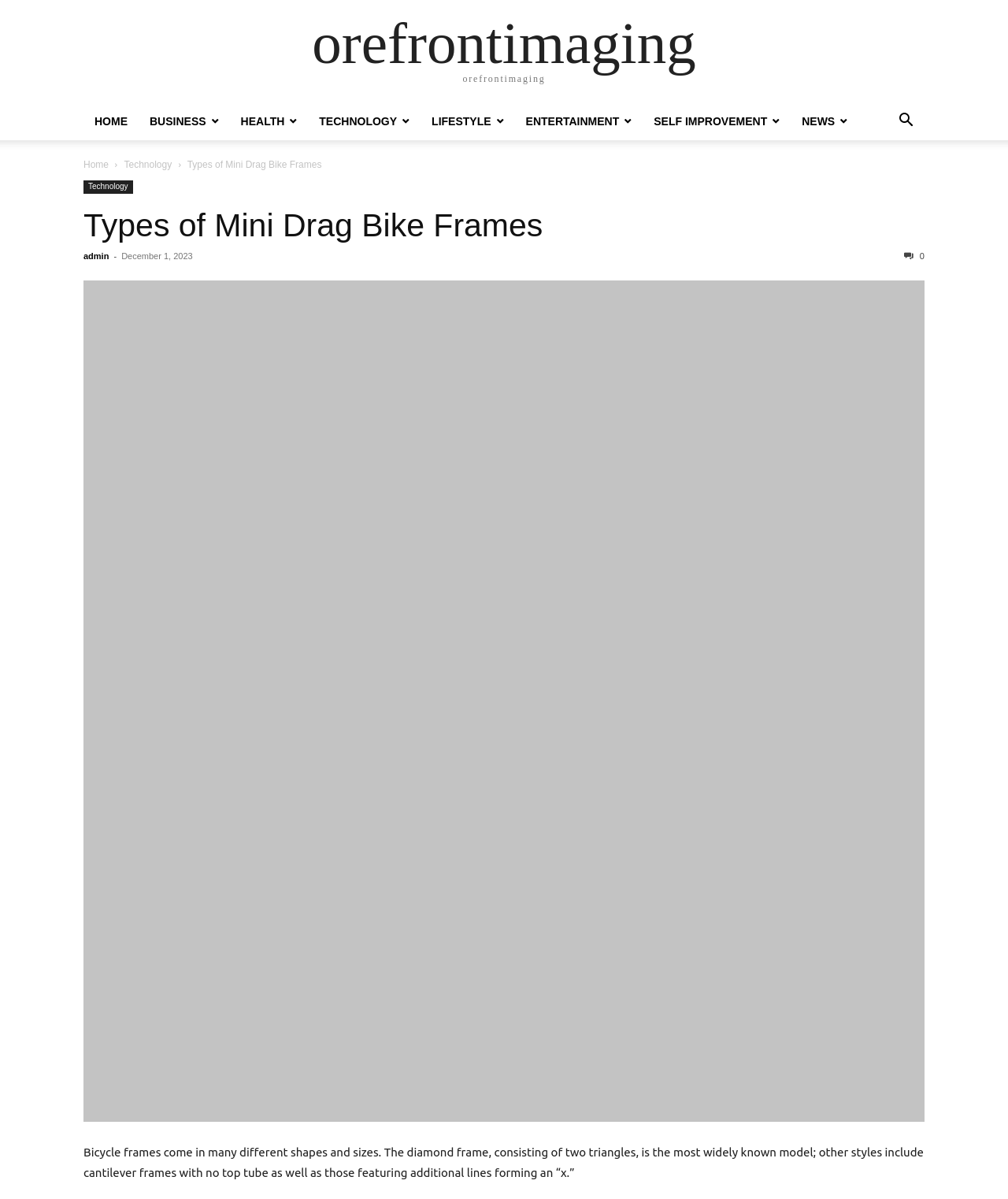Give a concise answer of one word or phrase to the question: 
What is the date of the article?

December 1, 2023